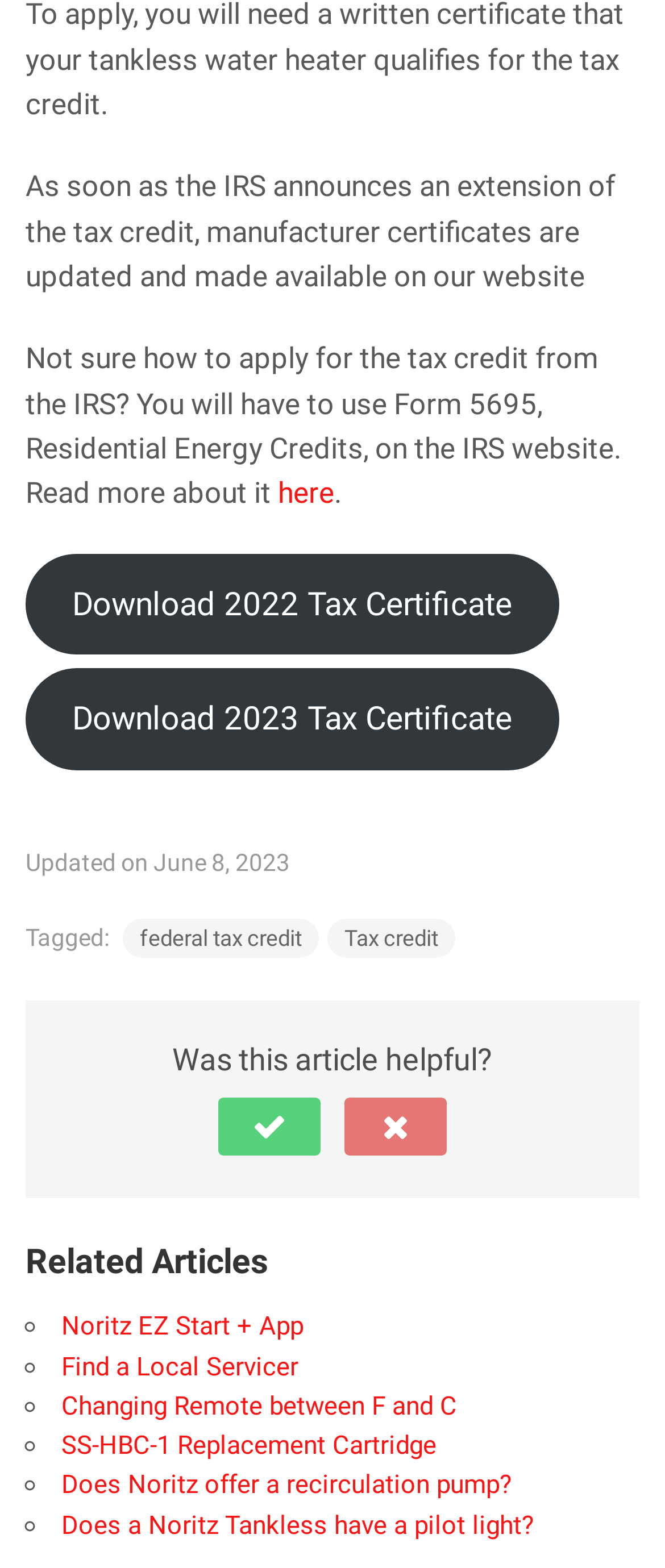Could you provide the bounding box coordinates for the portion of the screen to click to complete this instruction: "Click on federal tax credit"?

[0.185, 0.586, 0.479, 0.611]